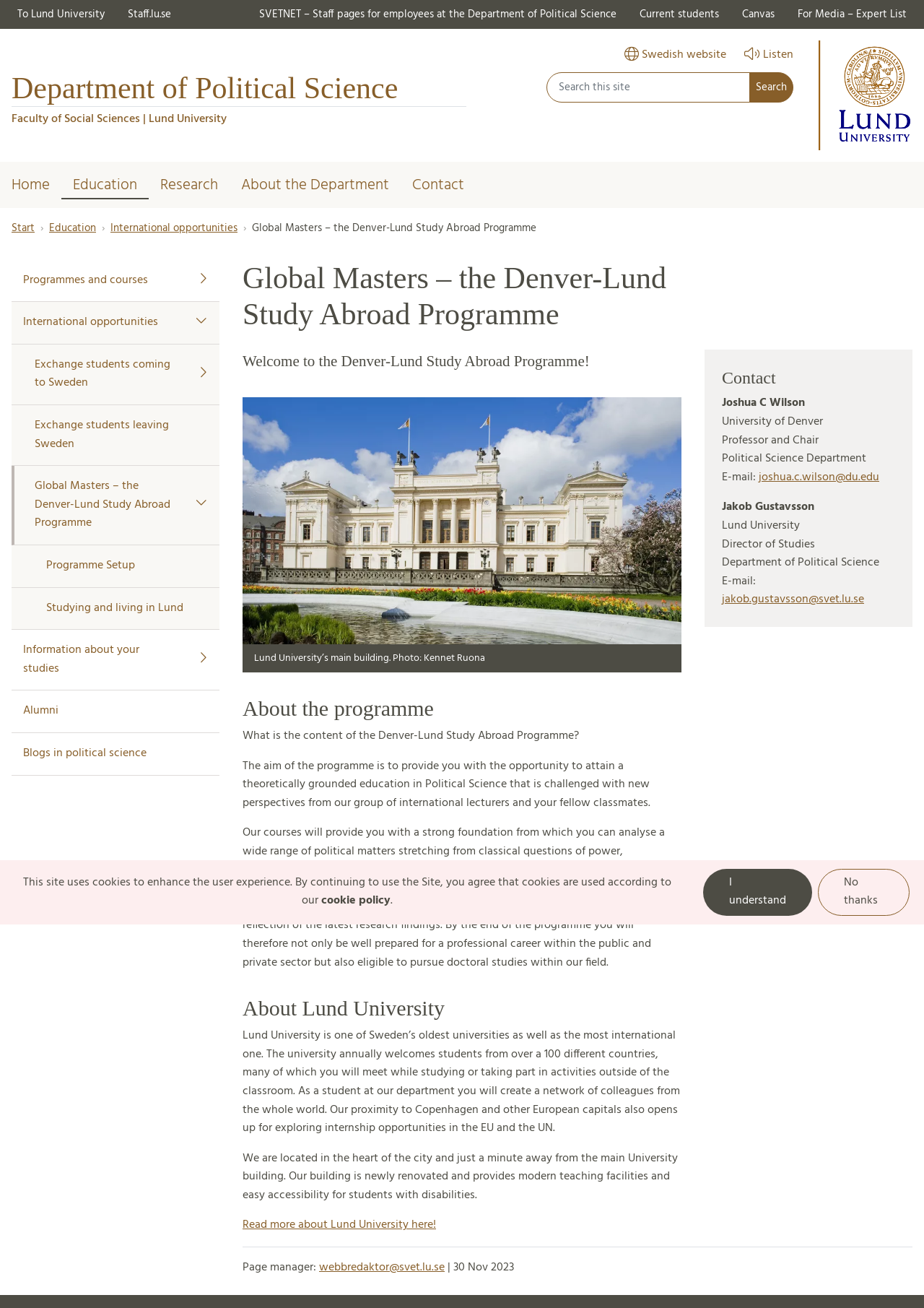Explain the webpage in detail, including its primary components.

The webpage is about the Denver-Lund Study Abroad Programme, which is a part of the Department of Political Science at Lund University. The page is divided into several sections, with a navigation menu at the top and a breadcrumb trail below it. 

At the top of the page, there is a toolbar menu with links to various university websites, including Lund University, Staff.lu.se, and Canvas. Below this, there is a search bar and a link to the Swedish version of the website.

The main content of the page is divided into several sections. The first section welcomes users to the Denver-Lund Study Abroad Programme and features a photo of Lund University's main building. The second section provides information about the programme, including its content, aim, and courses. The third section is about Lund University, describing its international nature, location, and facilities.

Further down the page, there is a section with contact information for two programme administrators, Joshua C Wilson from the University of Denver and Jakob Gustavsson from Lund University. Finally, at the bottom of the page, there is a section with information about the page manager and the last update date.

On the left side of the page, there is a menu with links to various sub-pages, including programmes and courses, international opportunities, and information about studying and living in Lund.